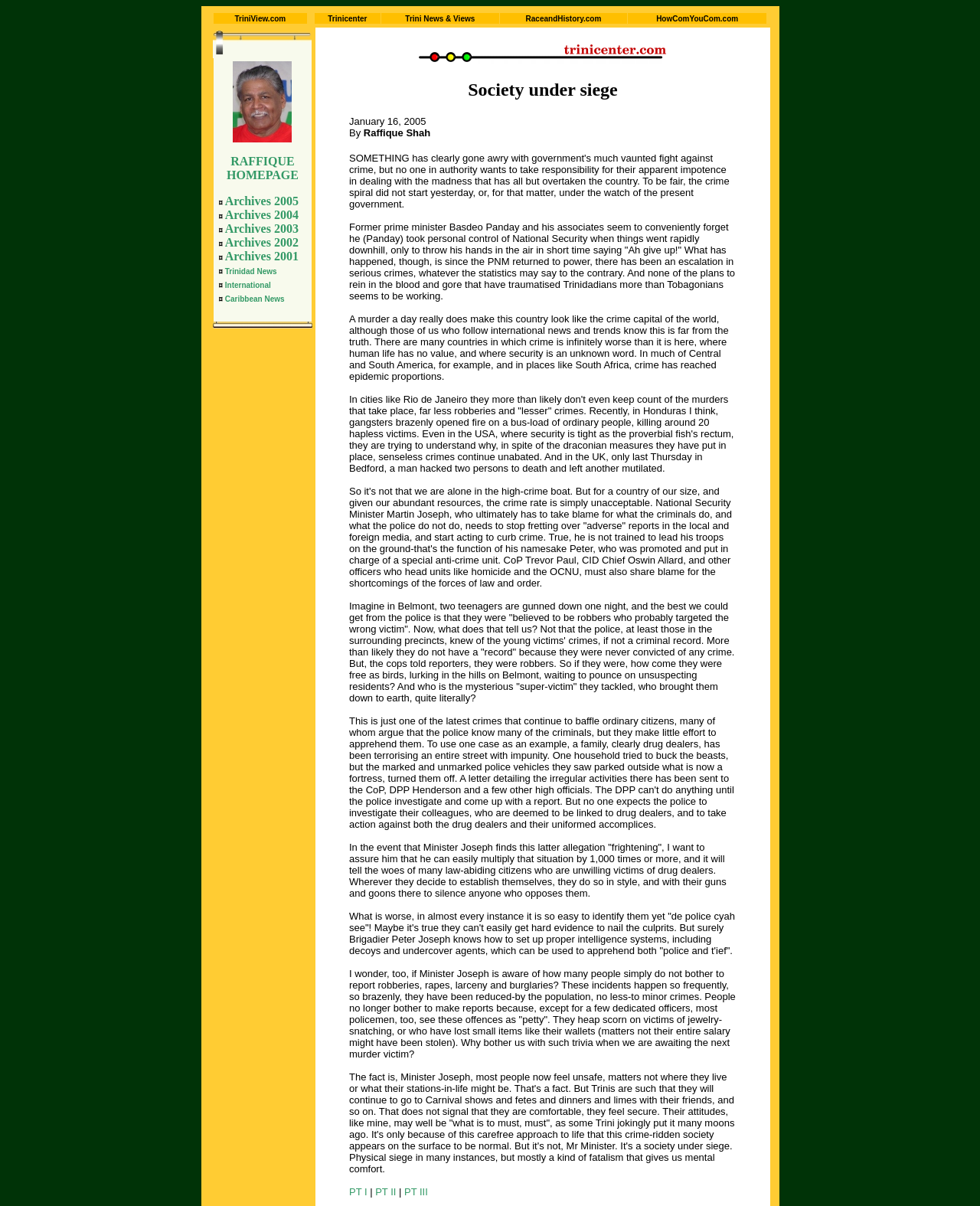Please determine the bounding box coordinates of the area that needs to be clicked to complete this task: 'Go to trinicenter.com'. The coordinates must be four float numbers between 0 and 1, formatted as [left, top, right, bottom].

[0.427, 0.044, 0.68, 0.055]